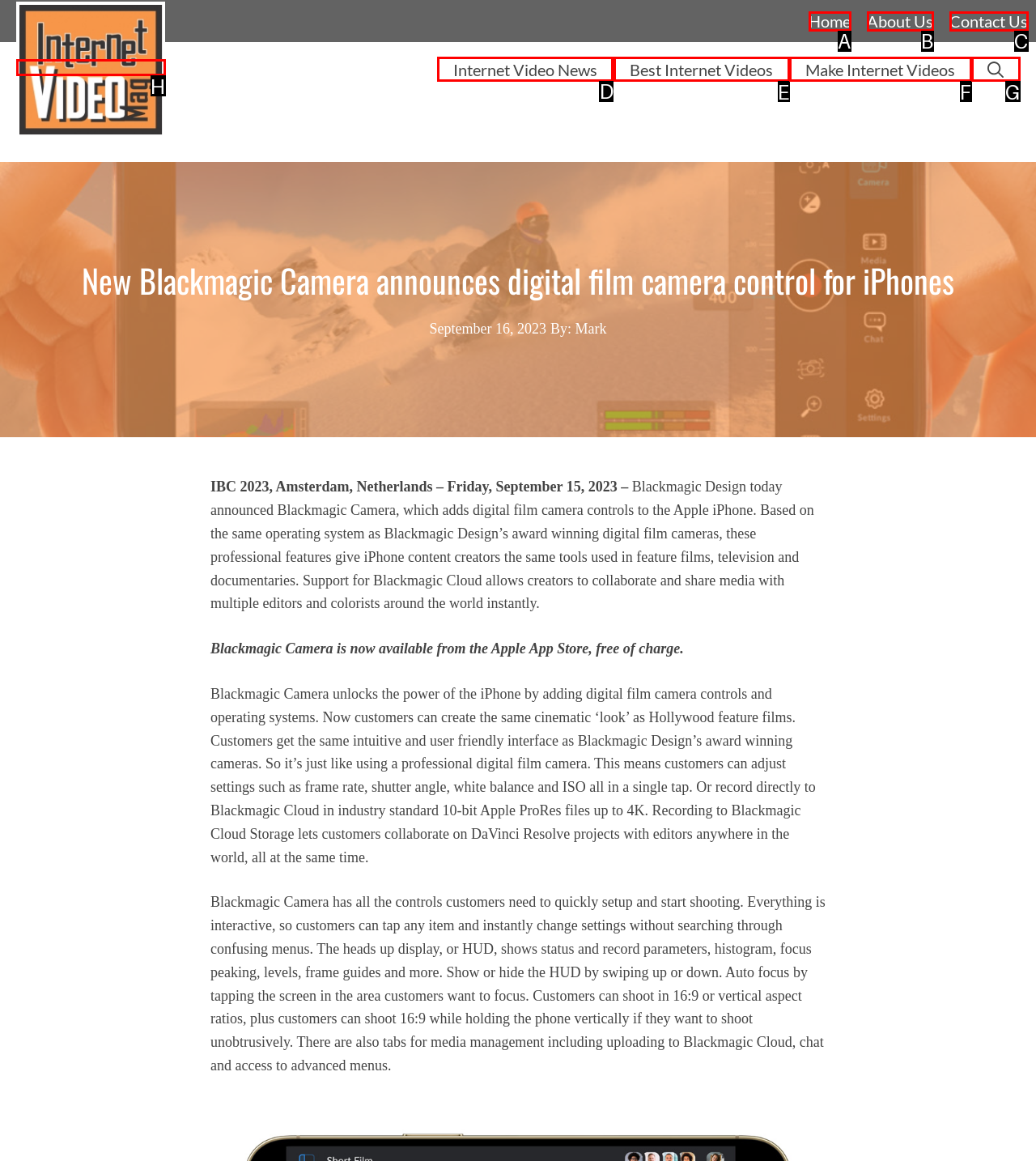To complete the task: Visit Internet Video News, select the appropriate UI element to click. Respond with the letter of the correct option from the given choices.

D